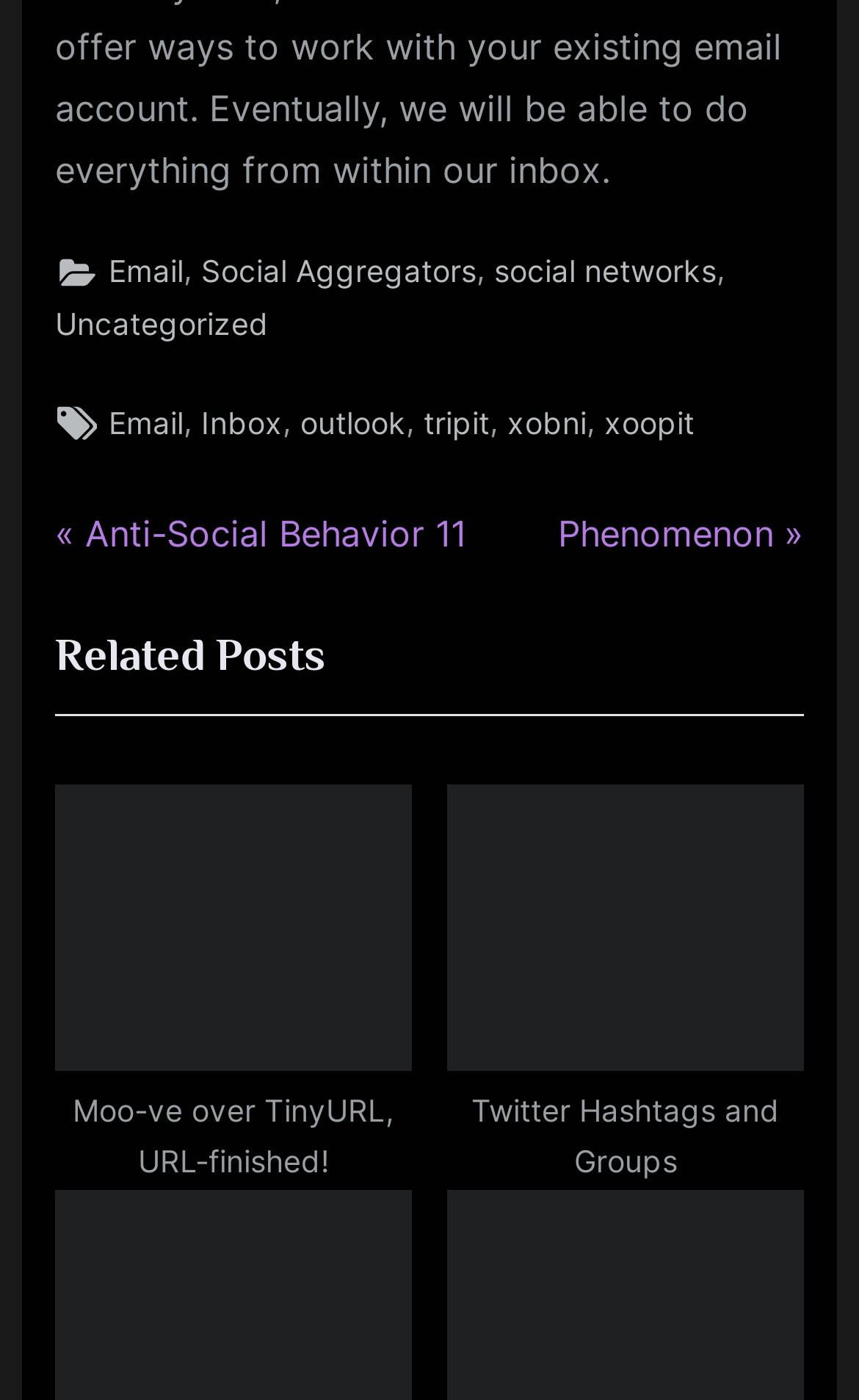Please locate the clickable area by providing the bounding box coordinates to follow this instruction: "Explore Related Posts".

[0.064, 0.56, 0.479, 0.812]